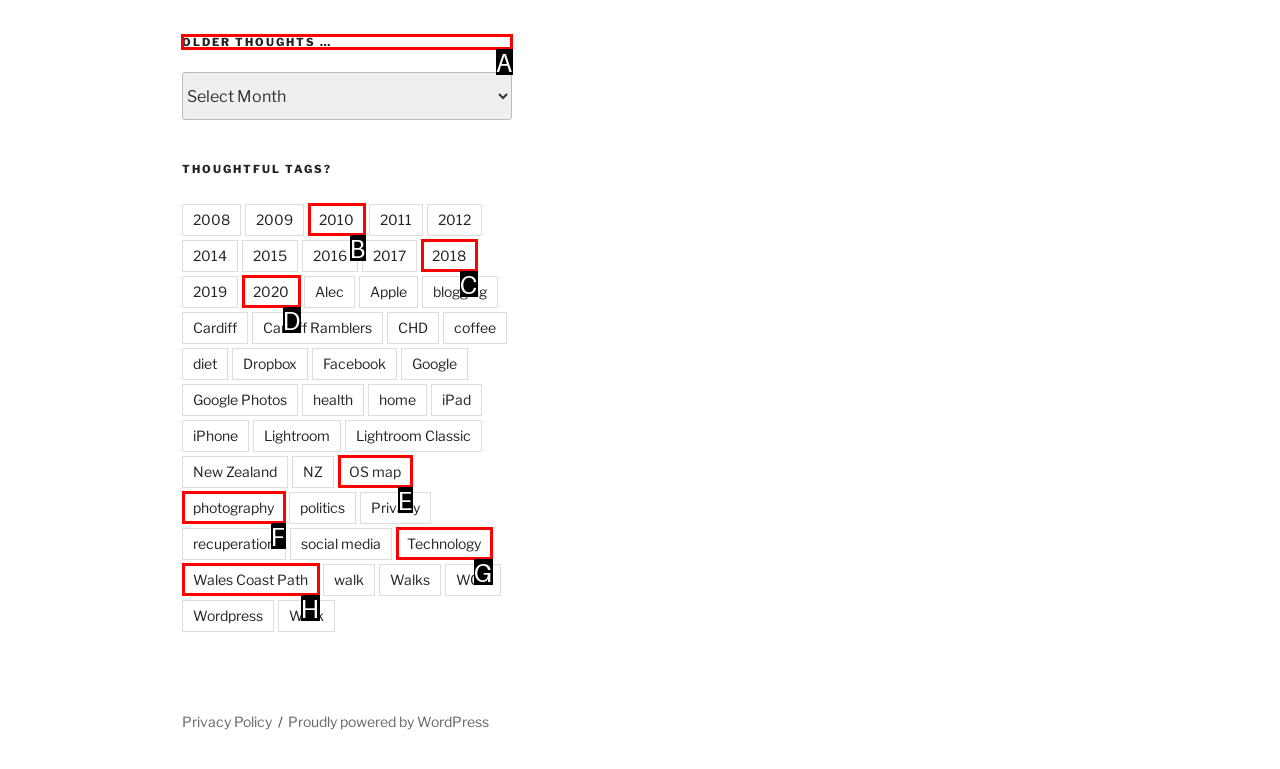Select the letter of the element you need to click to complete this task: Click on the 'OLDER THOUGHTS …' heading
Answer using the letter from the specified choices.

A